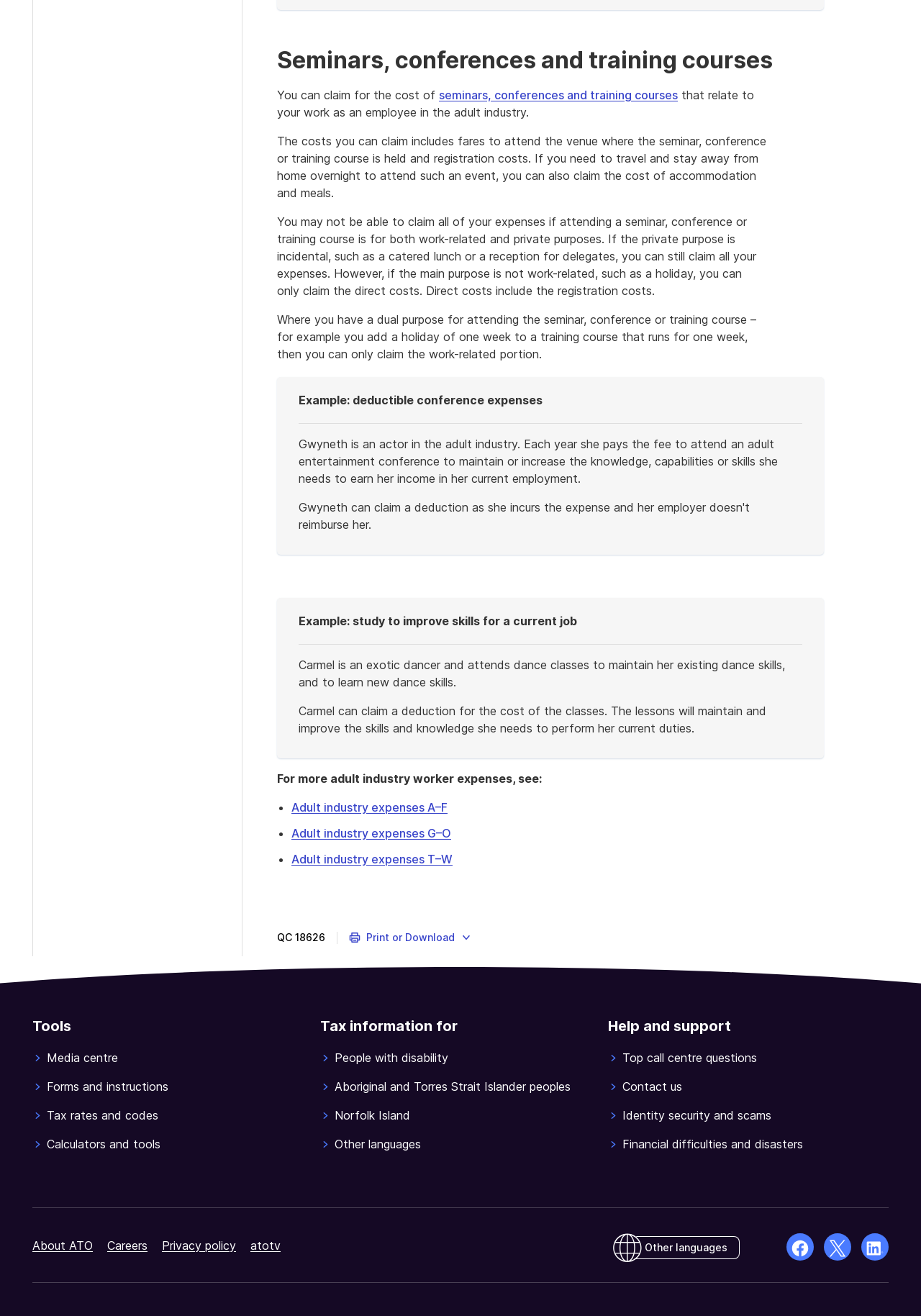Pinpoint the bounding box coordinates of the clickable element needed to complete the instruction: "Go to the 'Media centre'". The coordinates should be provided as four float numbers between 0 and 1: [left, top, right, bottom].

[0.035, 0.797, 0.34, 0.81]